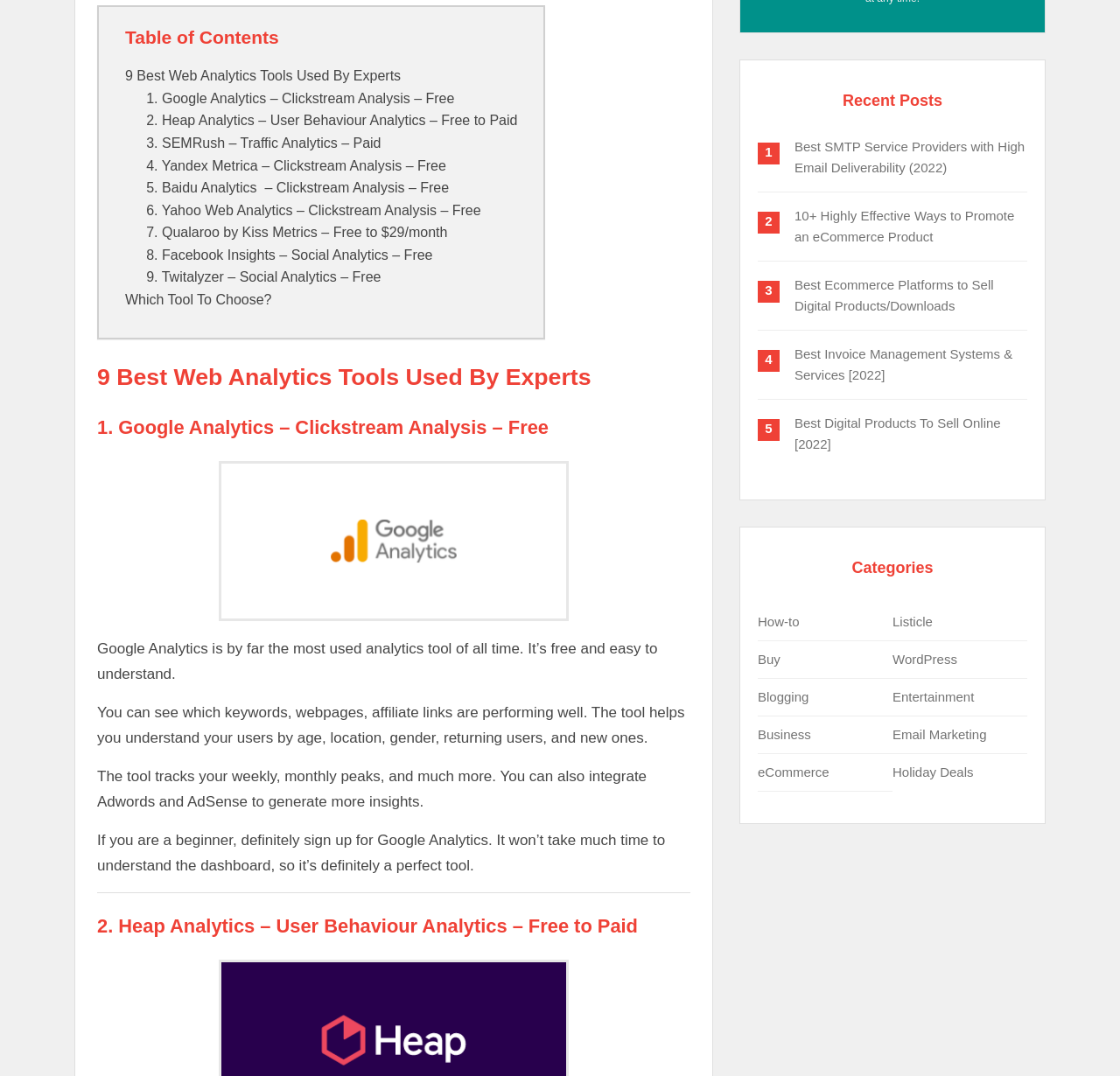Please answer the following question using a single word or phrase: 
How many web analytics tools are listed in total?

9